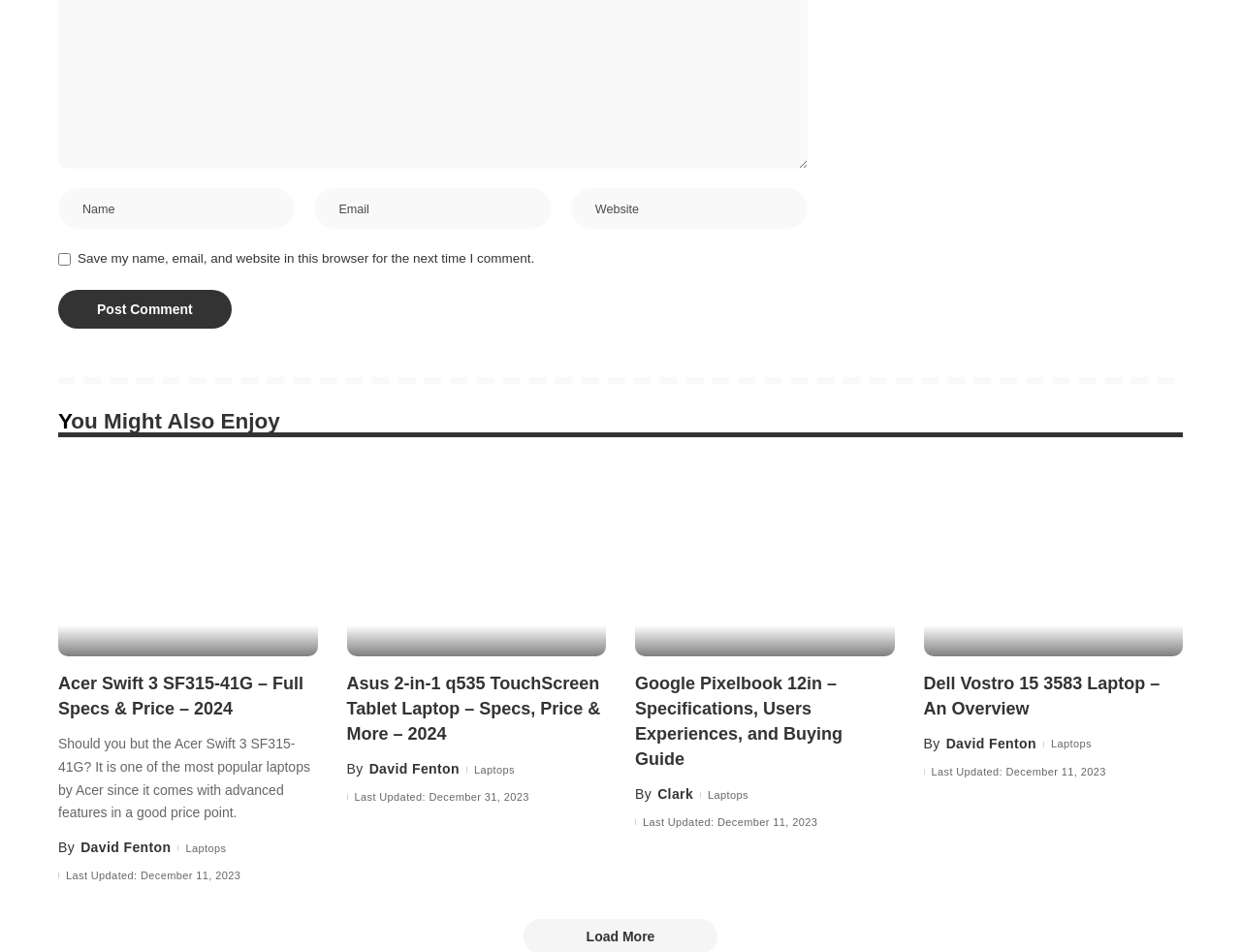Determine the bounding box coordinates of the section to be clicked to follow the instruction: "Post a comment". The coordinates should be given as four float numbers between 0 and 1, formatted as [left, top, right, bottom].

[0.047, 0.304, 0.187, 0.345]